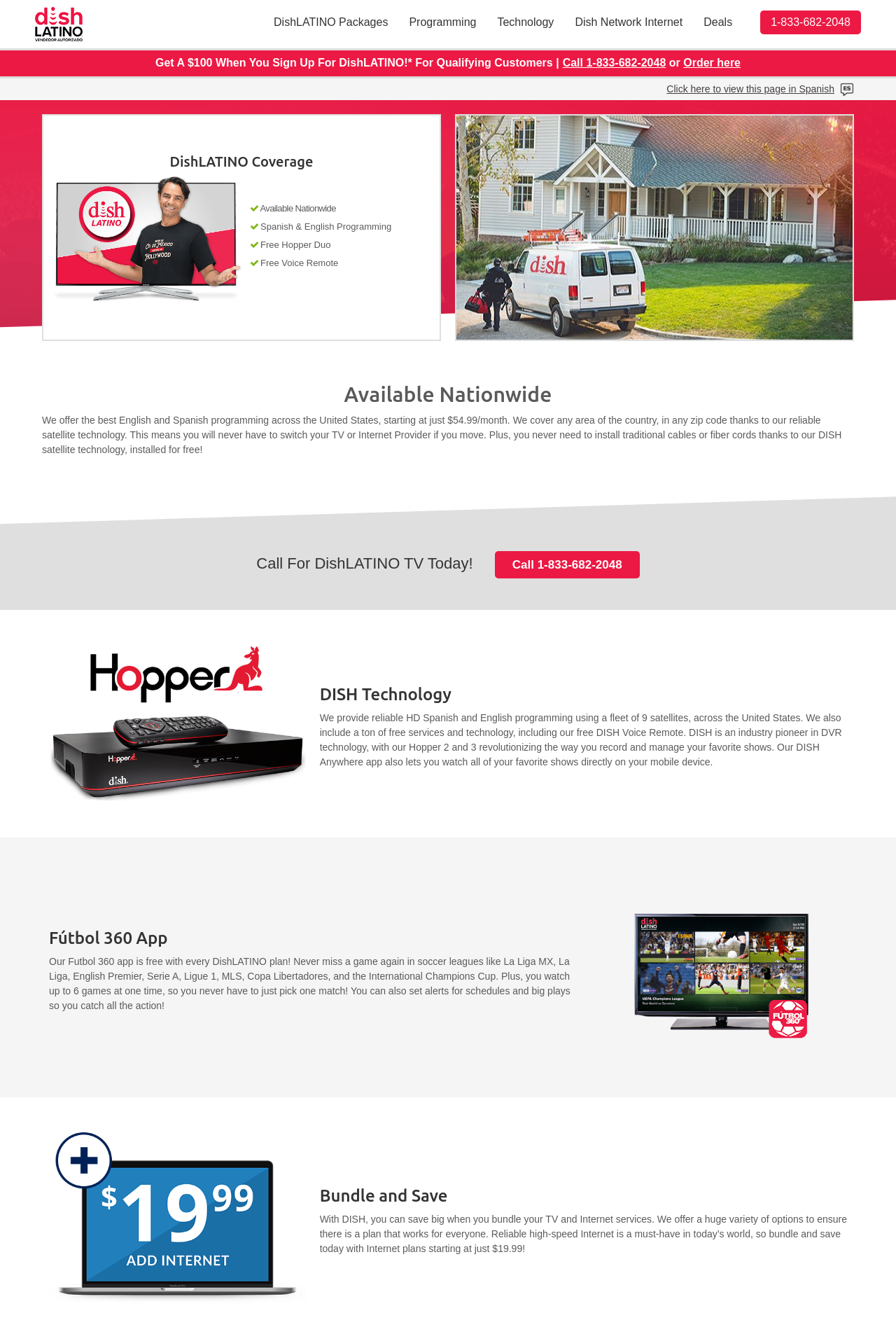Offer a detailed explanation of the webpage layout and contents.

The webpage is about DishLATINO, a TV service provider that offers Spanish and English programming. At the top, there is a logo and a heading that reads "DISH LATINO". Below the logo, there are several links to different sections of the website, including "DishLATINO Packages", "Programming", "Technology", "Dish Network Internet", "Deals", and a phone number to call for more information.

On the left side of the page, there is a section that promotes a special offer, where customers can get a $100 credit when they sign up for DishLATINO. This section also includes a call-to-action to order now or call the provided phone number.

Below this section, there is a heading that reads "DishLATINO Coverage" and an image. The text below the image explains that DishLATINO is available nationwide, offering Spanish and English programming, with free Hopper Duo and Voice Remote. There is also a section that describes the benefits of DishLATINO's satellite technology, which allows customers to receive TV service without the need for traditional cables or fiber cords.

Further down the page, there are sections that describe DishLATINO's technology, including its fleet of 9 satellites and its DVR technology. There is also a section that promotes the Fútbol 360 app, which allows customers to watch soccer games from various leagues.

Finally, there is a section that encourages customers to bundle their TV and Internet services to save money, with Internet plans starting at $19.99. Throughout the page, there are several images and headings that break up the text and make the content more visually appealing.